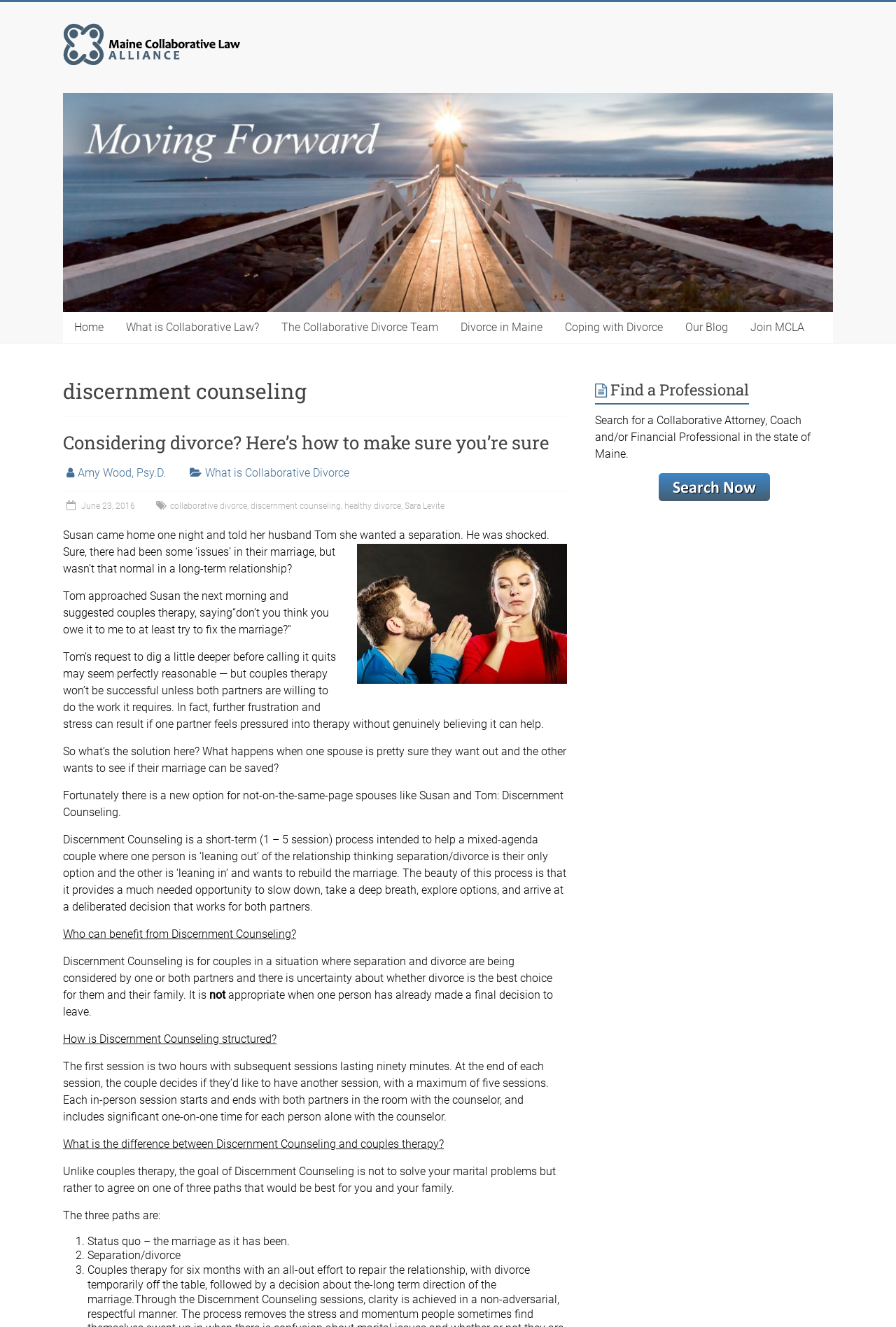Locate the bounding box of the UI element based on this description: "Join MCLA". Provide four float numbers between 0 and 1 as [left, top, right, bottom].

[0.825, 0.235, 0.91, 0.258]